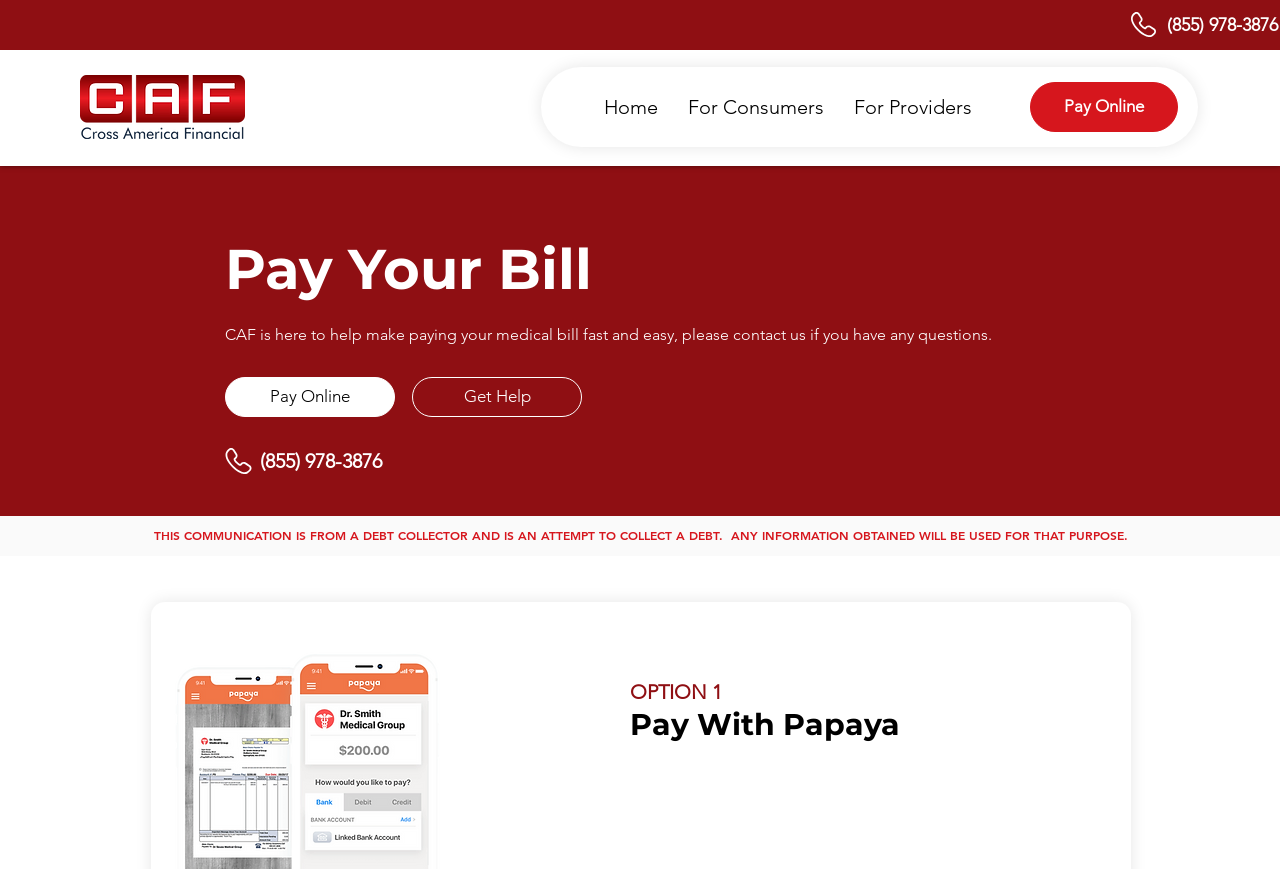Offer an in-depth caption of the entire webpage.

The webpage is about paying medical bills with Cross America Financial (CAF). At the top right corner, there is a phone icon and a phone number, (855) 978-3876, which is a call-to-action for users to contact CAF. On the top left, there is the CAF logo, which is also a link.

Below the logo, there is a navigation menu with three links: Home, For Consumers, and For Providers. On the right side of the navigation menu, there is a prominent link to "Pay Online".

The main content of the page is divided into two sections. The first section has a heading "Pay Your Bill" and a paragraph of text explaining that CAF is there to help make paying medical bills fast and easy. Below this text, there are three links: "Pay Online", "Get Help", and an empty link.

The second section has a heading with a debt collector notice, which is a required disclosure. Below this notice, there is a section with a heading "OPTION 1" and another heading "Pay With Papaya". This section appears to be related to payment options.

At the very bottom of the page, there is a region labeled "Pay Online", which may be a footer or a call-to-action to encourage users to pay their bills online.